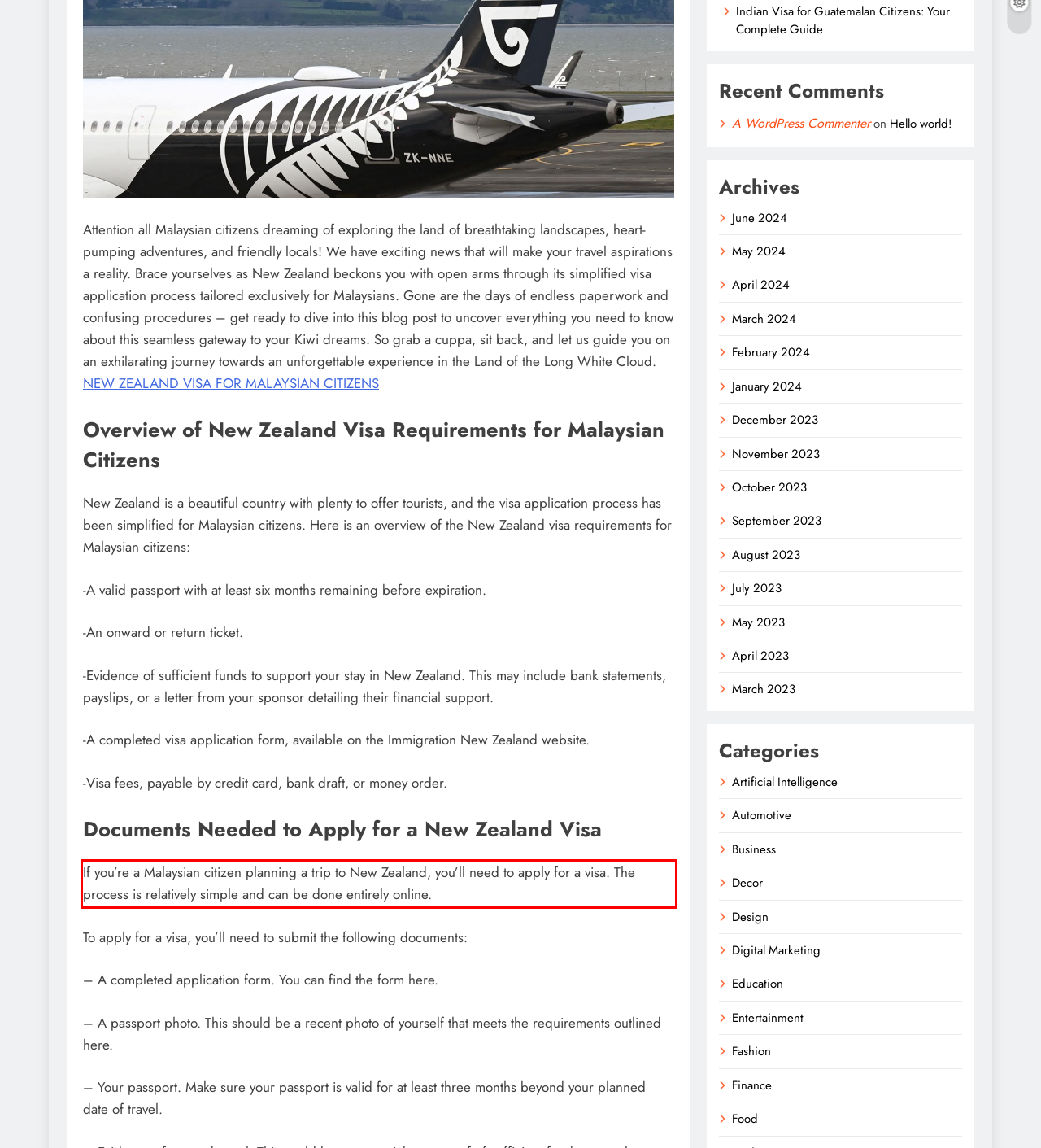View the screenshot of the webpage and identify the UI element surrounded by a red bounding box. Extract the text contained within this red bounding box.

If you’re a Malaysian citizen planning a trip to New Zealand, you’ll need to apply for a visa. The process is relatively simple and can be done entirely online.